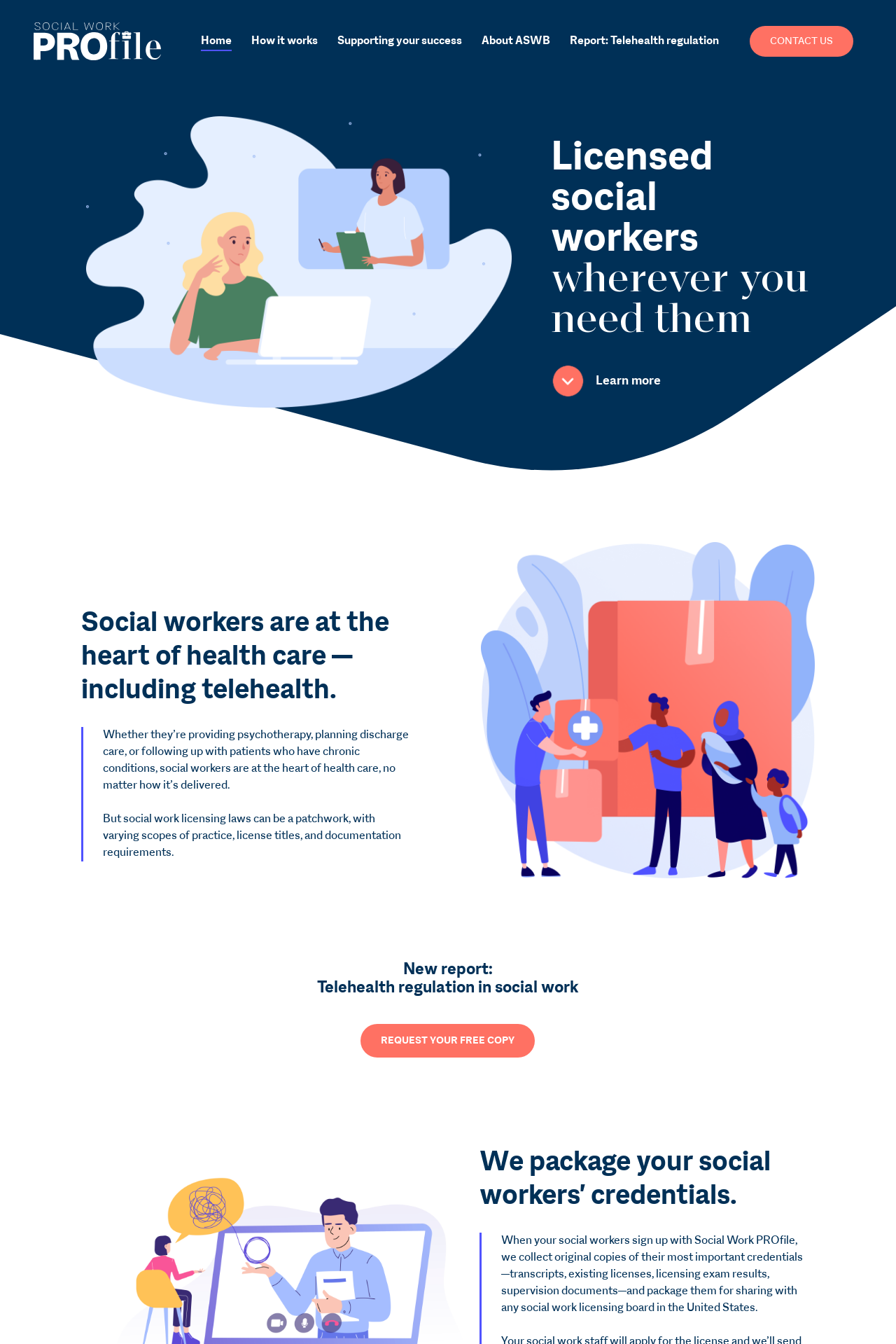Detail the various sections and features of the webpage.

The webpage is about Social Work PROfile, a service that helps telehealth managers get their staff licensed. At the top left corner, there is a logo, and next to it, there are six navigation links: "Home", "How it works", "Supporting your success", "About ASWB", "Report: Telehealth regulation", and "CONTACT US". 

Below the navigation links, there is a heading that reads "Licensed social workers wherever you need them". Underneath this heading, there is a link that says "Click here to learn more about this new service Learn more", accompanied by an image. 

To the left of this link, there are three paragraphs of text. The first paragraph states that social workers are essential in healthcare, including telehealth. The second paragraph explains that social workers provide various services, such as psychotherapy and discharge care. The third paragraph mentions that social work licensing laws can be complex and vary by state.

Further down the page, there is another heading that reads "New report: Telehealth regulation in social work". Below this heading, there is a link to "REQUEST YOUR FREE COPY" of the report. 

At the bottom of the page, there is a paragraph of text that explains how Social Work PROfile collects and packages social workers' credentials, such as transcripts and licenses, to share with licensing boards in the United States.